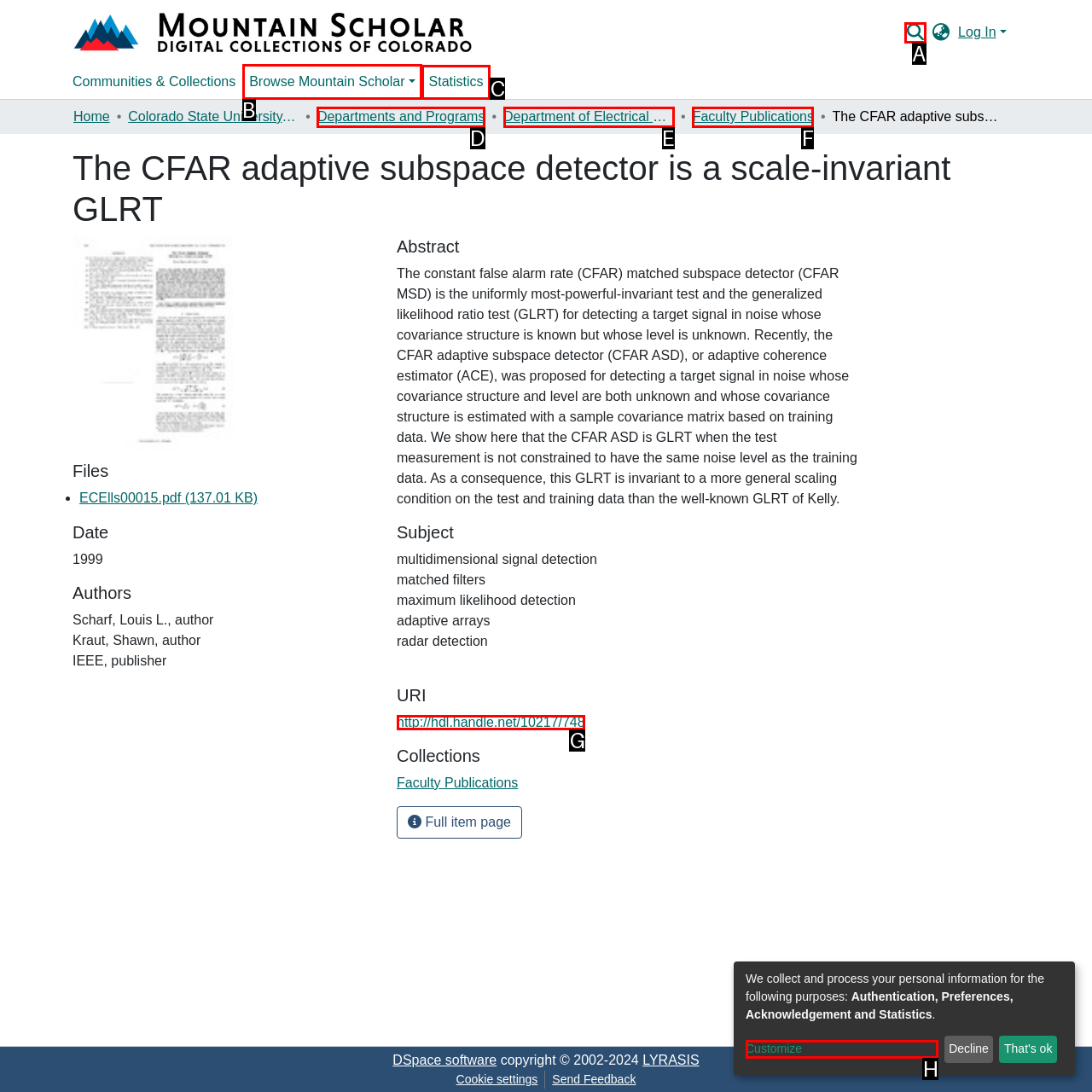For the given instruction: Click the 'Tuis' link, determine which boxed UI element should be clicked. Answer with the letter of the corresponding option directly.

None